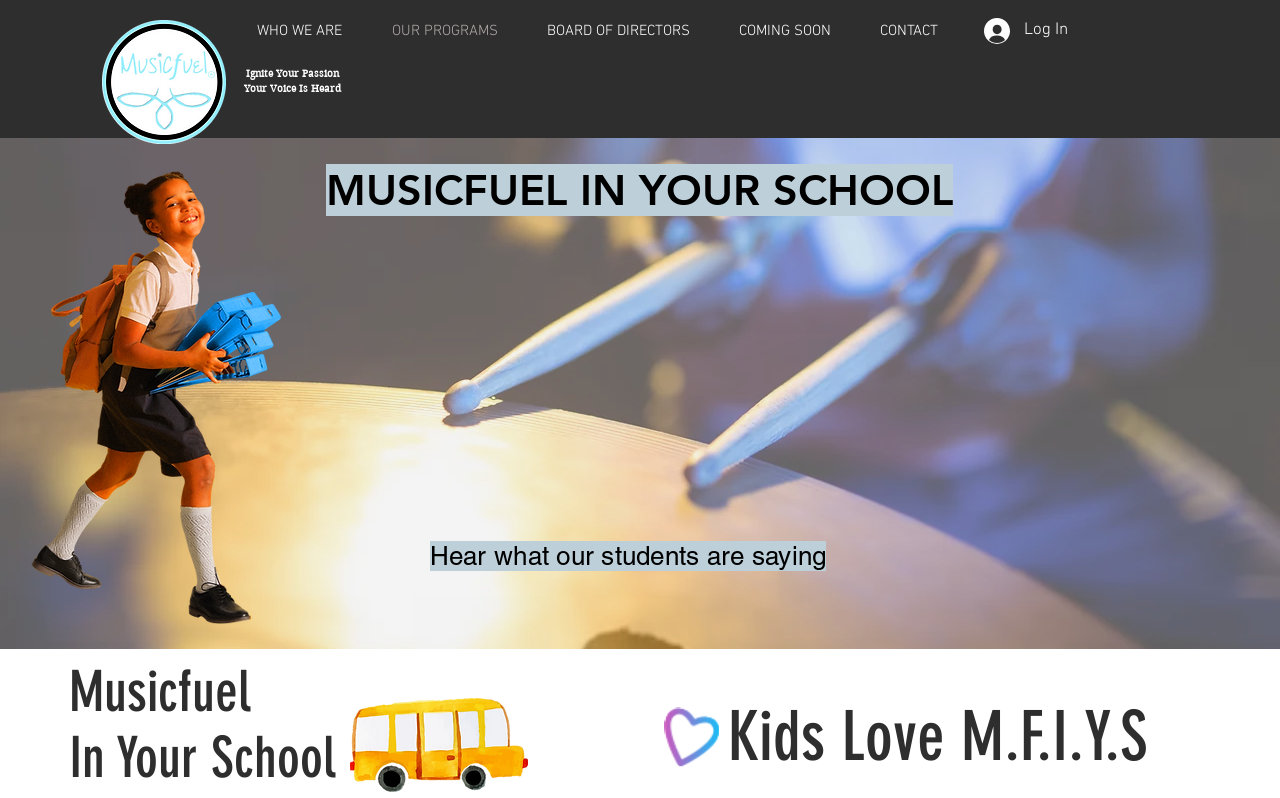Determine the bounding box coordinates of the UI element that matches the following description: "BOARD OF DIRECTORS". The coordinates should be four float numbers between 0 and 1 in the format [left, top, right, bottom].

[0.408, 0.024, 0.558, 0.054]